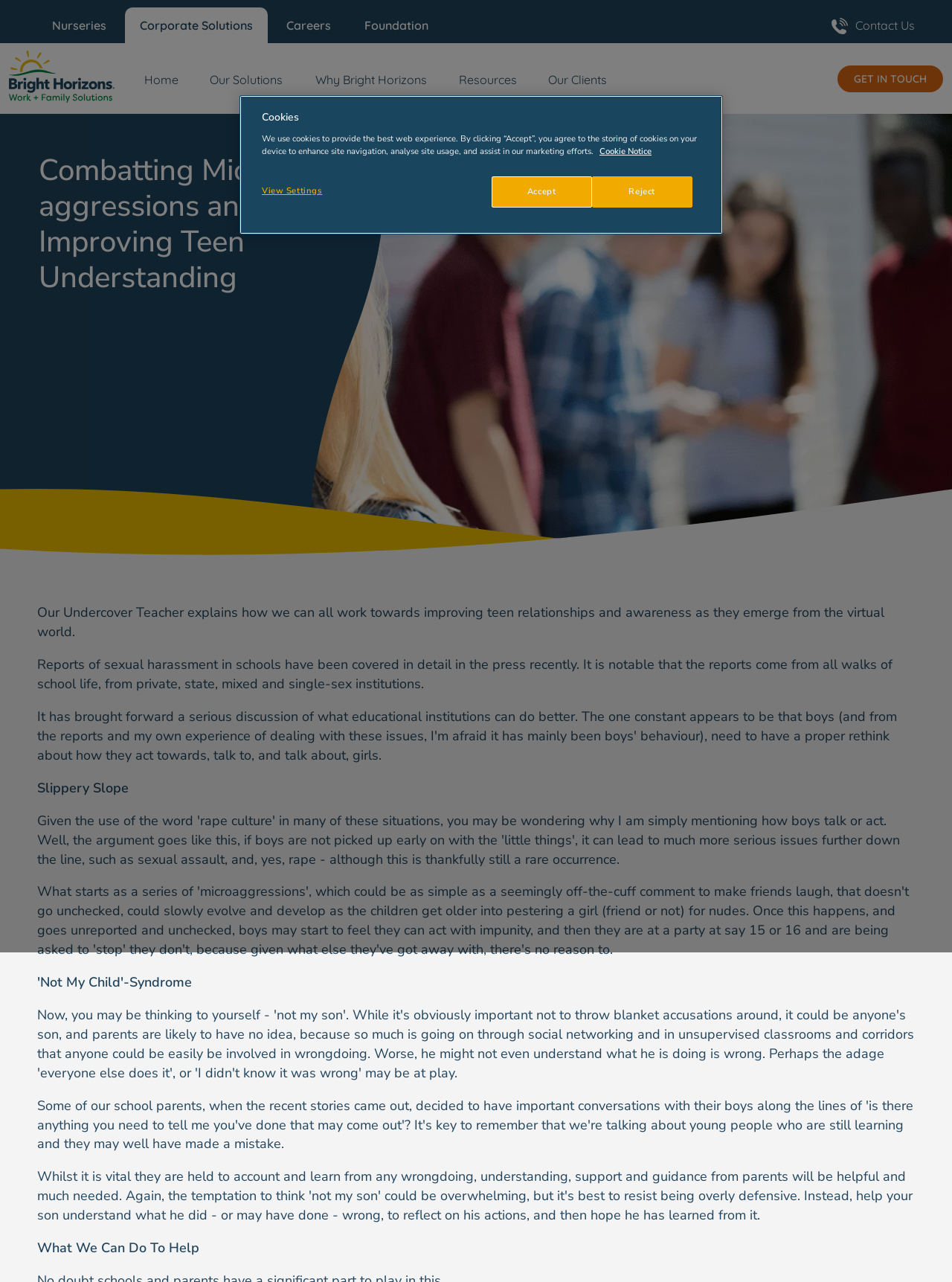Identify the bounding box coordinates of the clickable region required to complete the instruction: "Click the 'Home' menu item". The coordinates should be given as four float numbers within the range of 0 and 1, i.e., [left, top, right, bottom].

[0.136, 0.045, 0.203, 0.089]